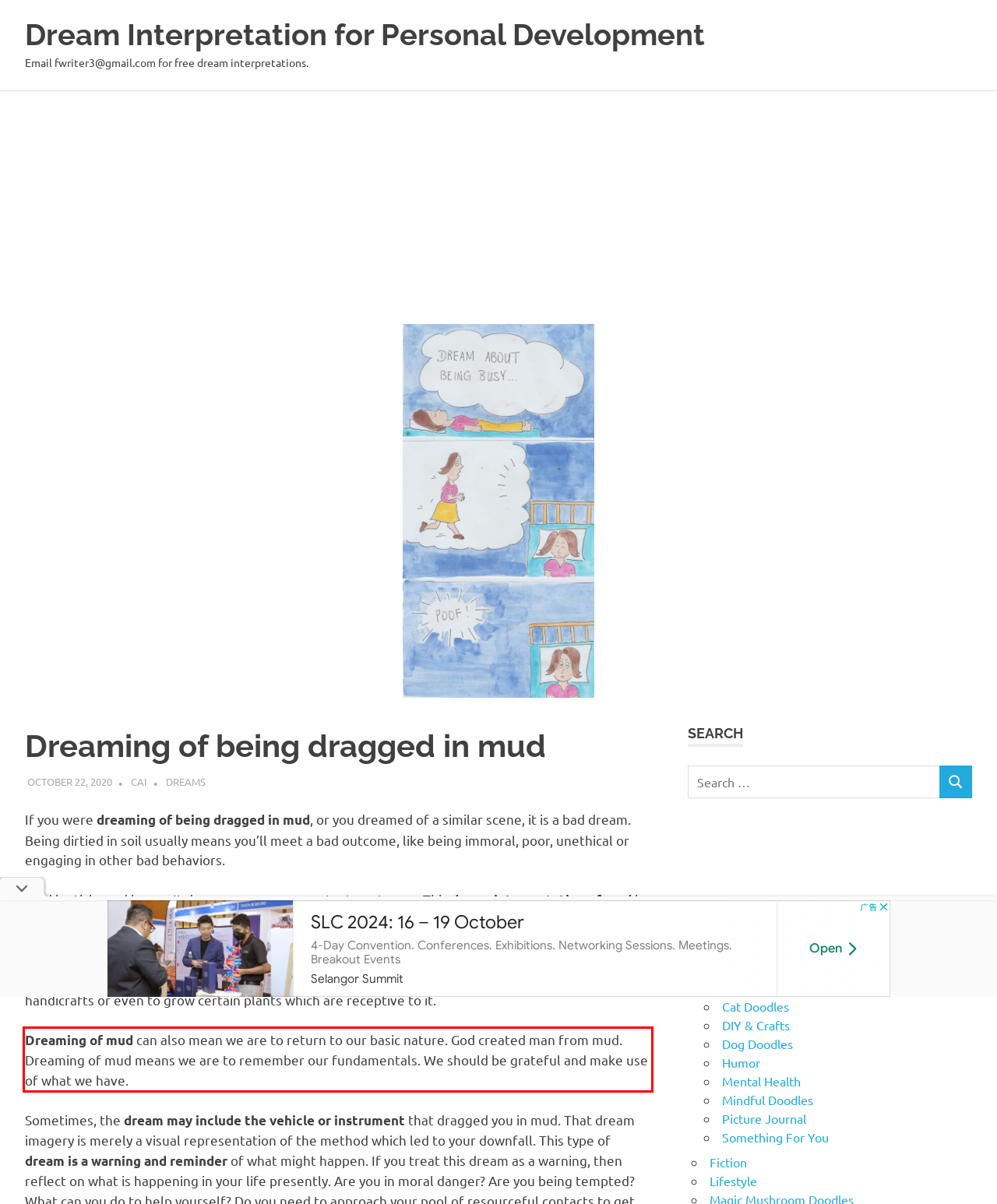Given a screenshot of a webpage with a red bounding box, please identify and retrieve the text inside the red rectangle.

Dreaming of mud can also mean we are to return to our basic nature. God created man from mud. Dreaming of mud means we are to remember our fundamentals. We should be grateful and make use of what we have.